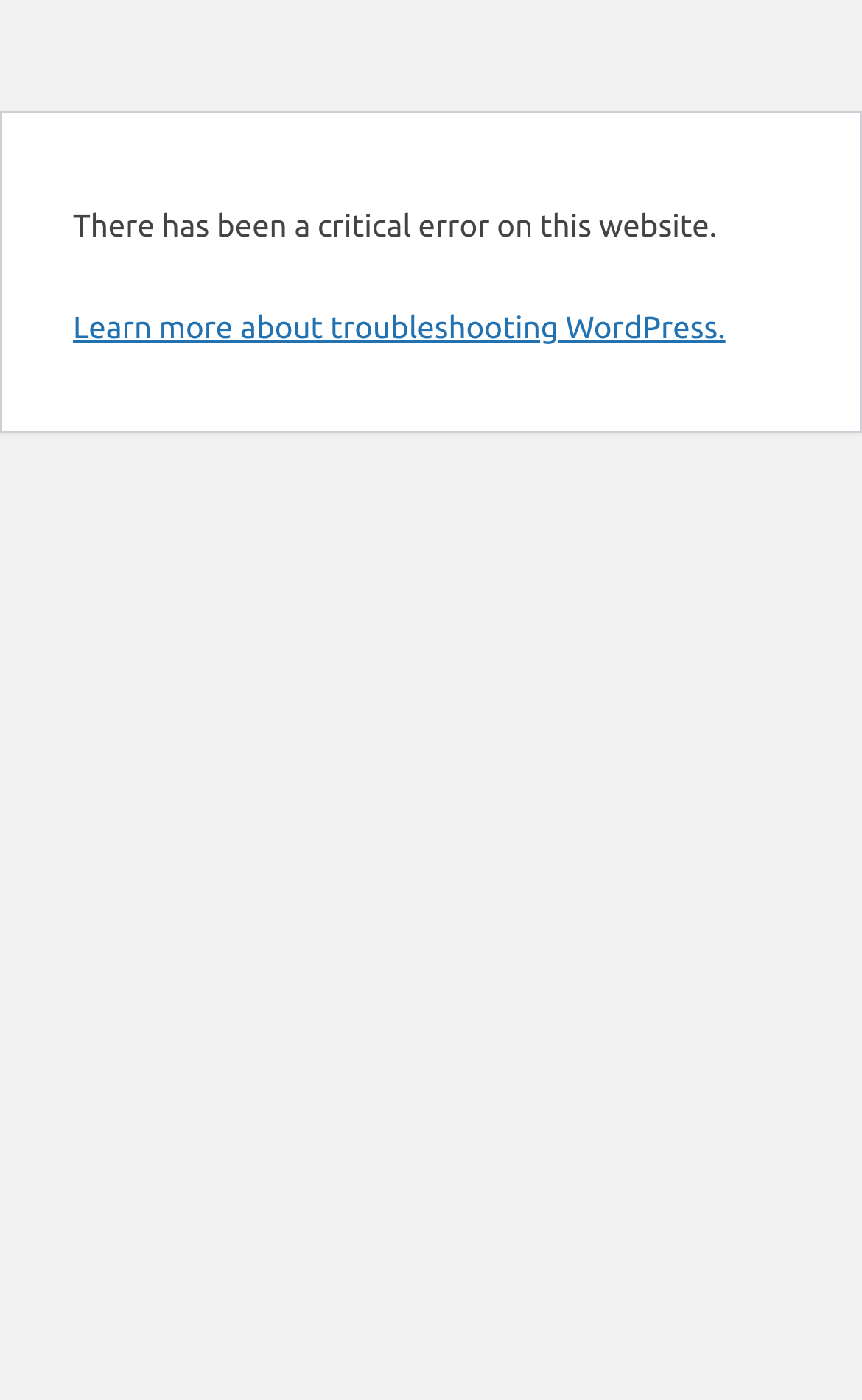Identify and provide the bounding box coordinates of the UI element described: "Details". The coordinates should be formatted as [left, top, right, bottom], with each number being a float between 0 and 1.

None